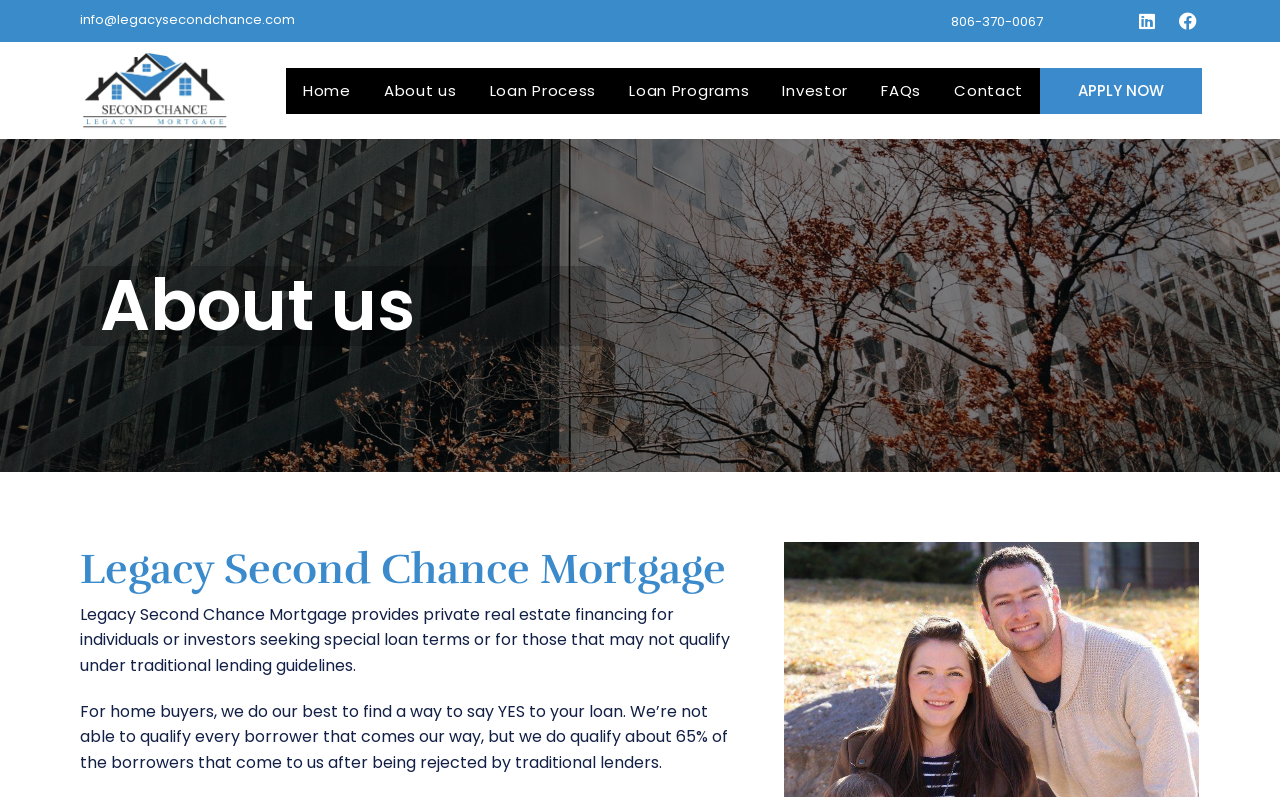Provide a short answer using a single word or phrase for the following question: 
What is the main purpose of Legacy Second Chance Mortgage?

Provide private real estate financing